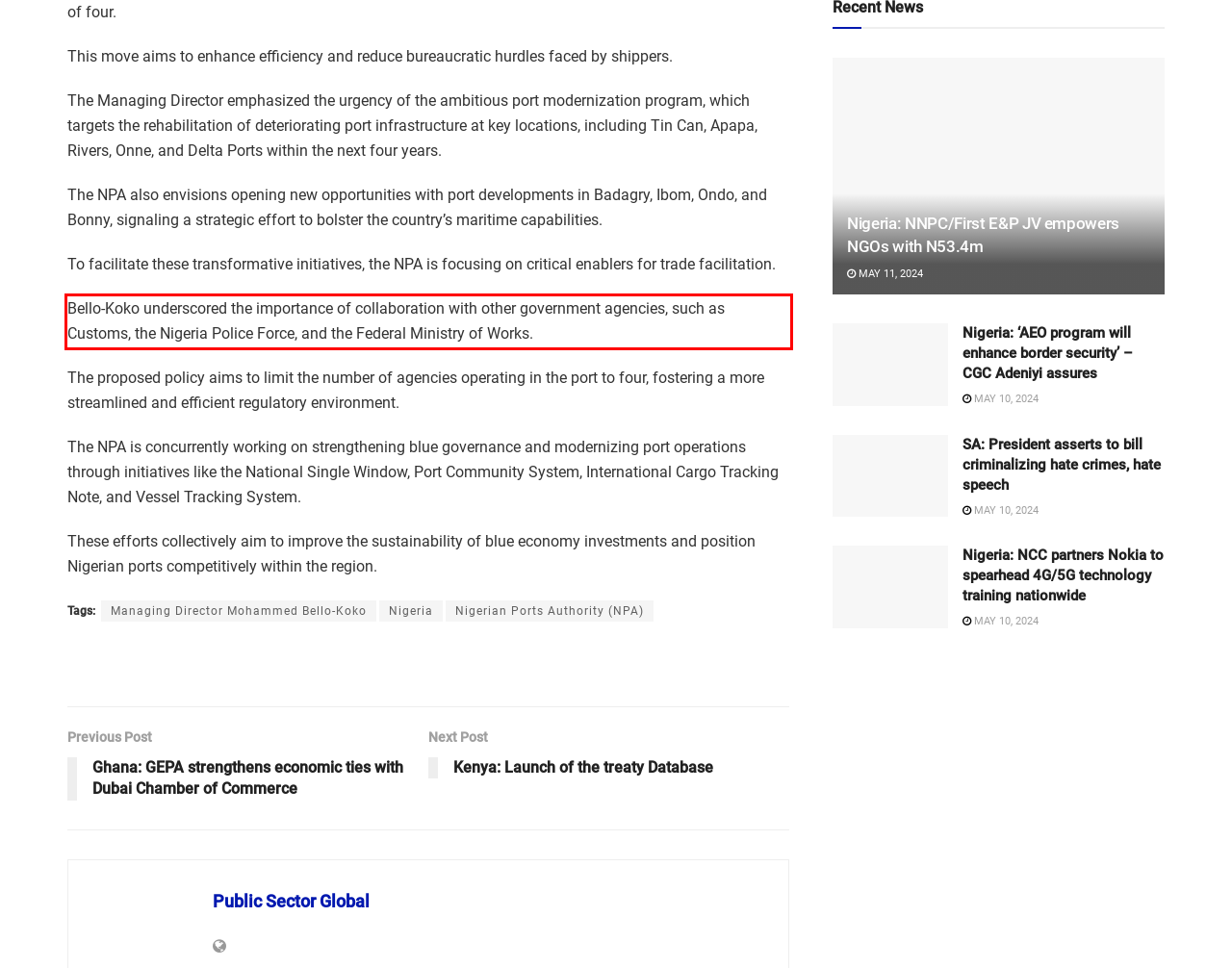Analyze the red bounding box in the provided webpage screenshot and generate the text content contained within.

Bello-Koko underscored the importance of collaboration with other government agencies, such as Customs, the Nigeria Police Force, and the Federal Ministry of Works.